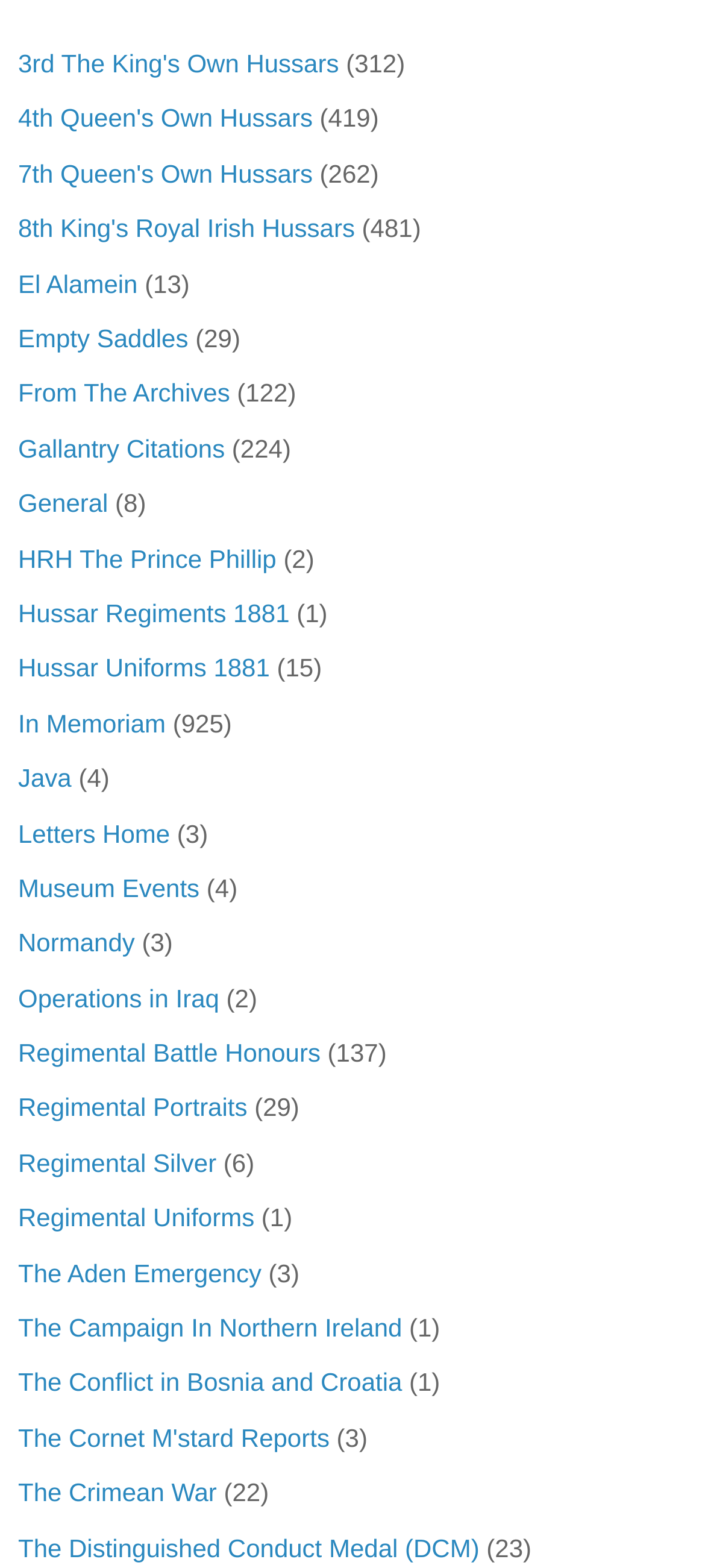How many links are on this webpage?
Using the visual information, reply with a single word or short phrase.

40